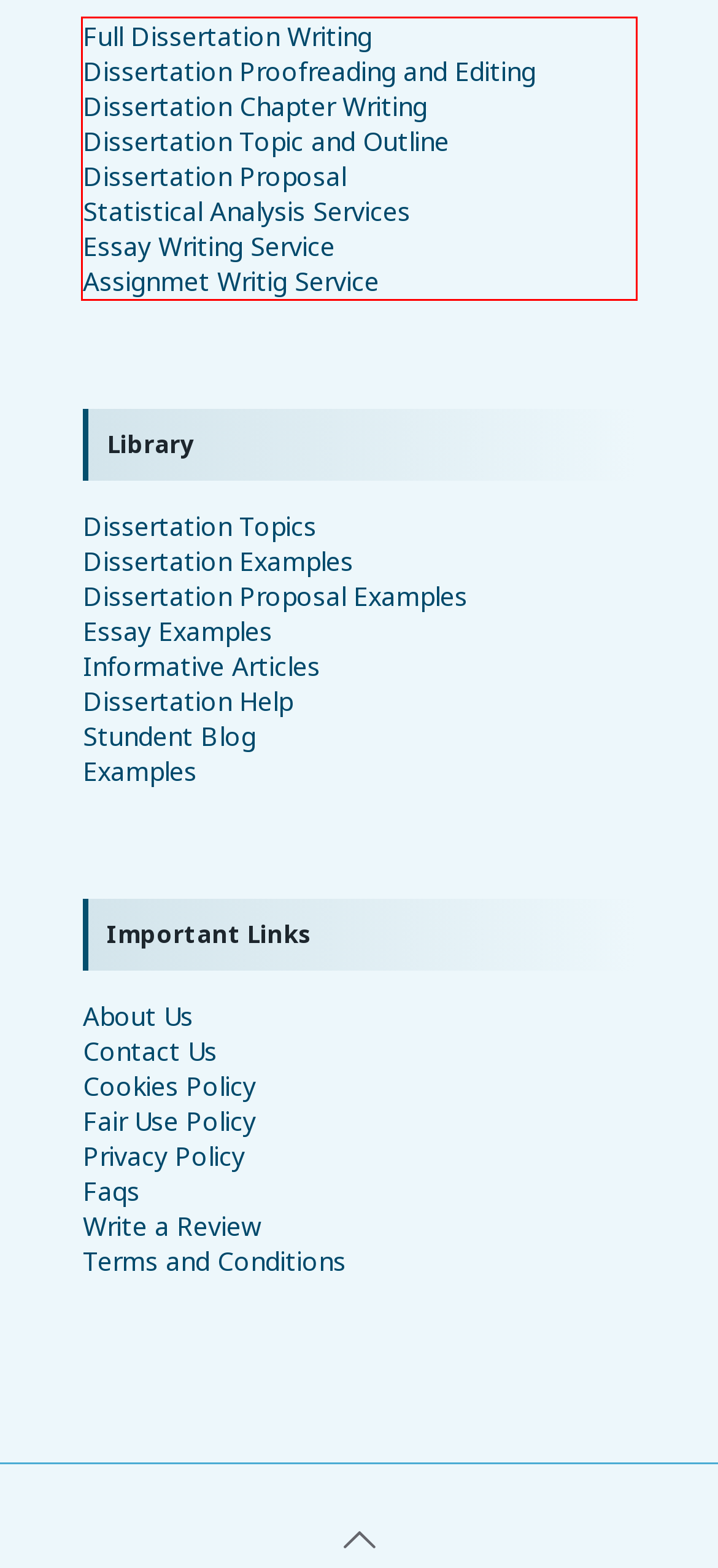From the screenshot of the webpage, locate the red bounding box and extract the text contained within that area.

Full Dissertation Writing Dissertation Proofreading and Editing Dissertation Chapter Writing Dissertation Topic and Outline Dissertation Proposal Statistical Analysis Services Essay Writing Service Assignmet Writig Service